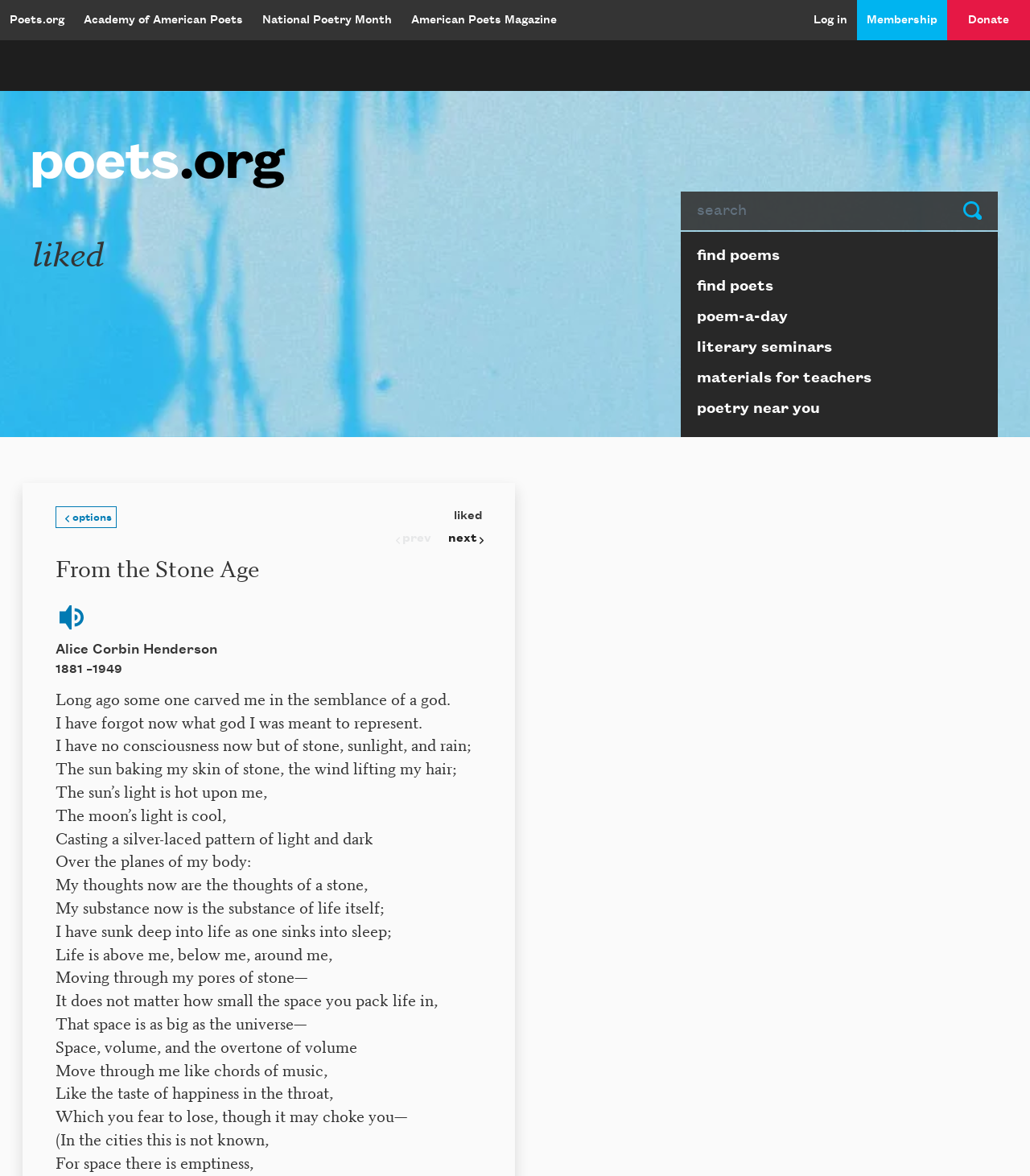What is the poem about?
Based on the screenshot, give a detailed explanation to answer the question.

I determined the answer by reading the poem on the webpage, which describes a stone statue that has forgotten what god it was meant to represent. The poem goes on to describe the statue's thoughts and feelings, suggesting that the poem is about the statue's experience.